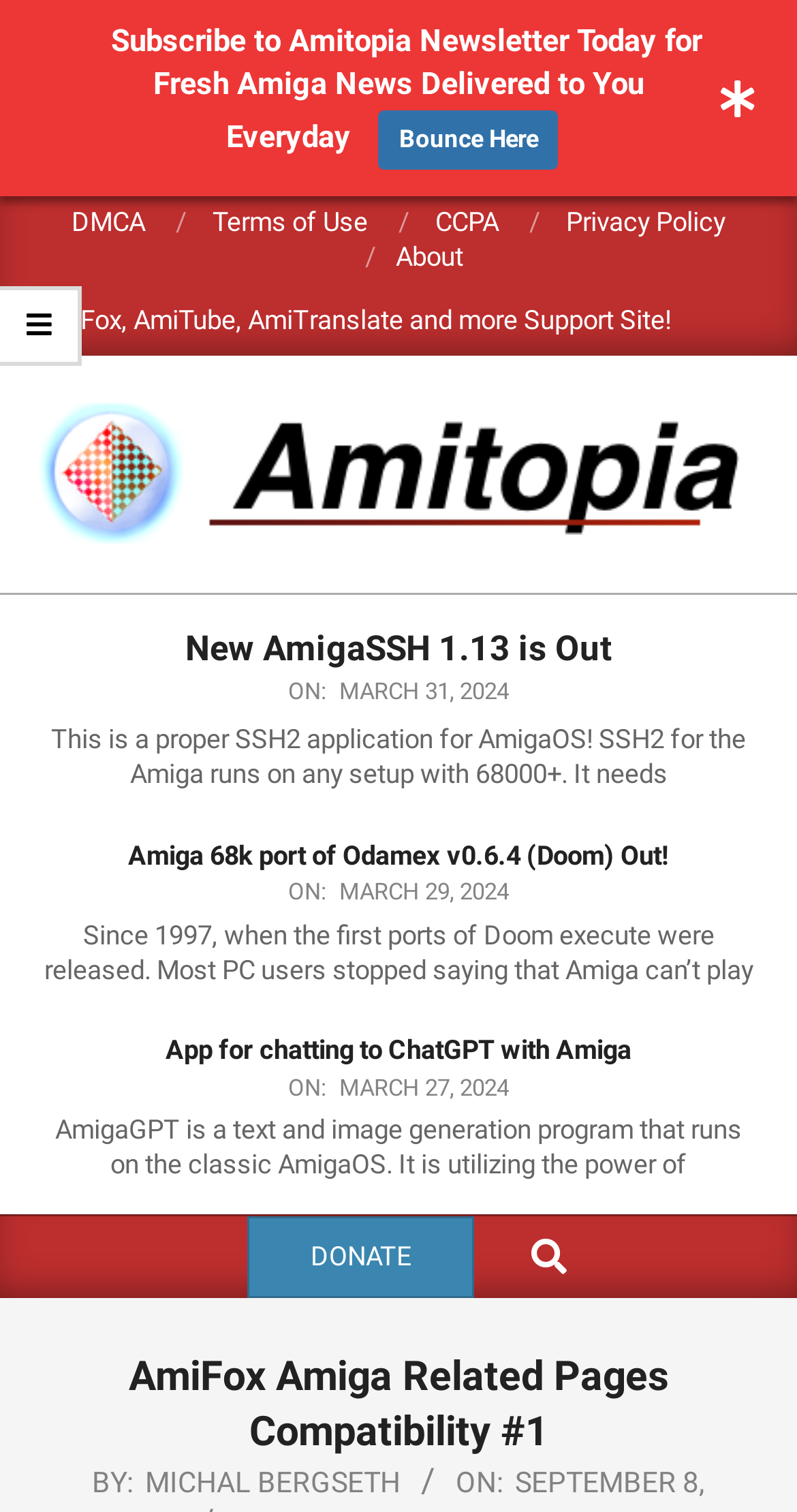Please provide a brief answer to the question using only one word or phrase: 
What is the name of the author of the webpage?

Michal Bergseth